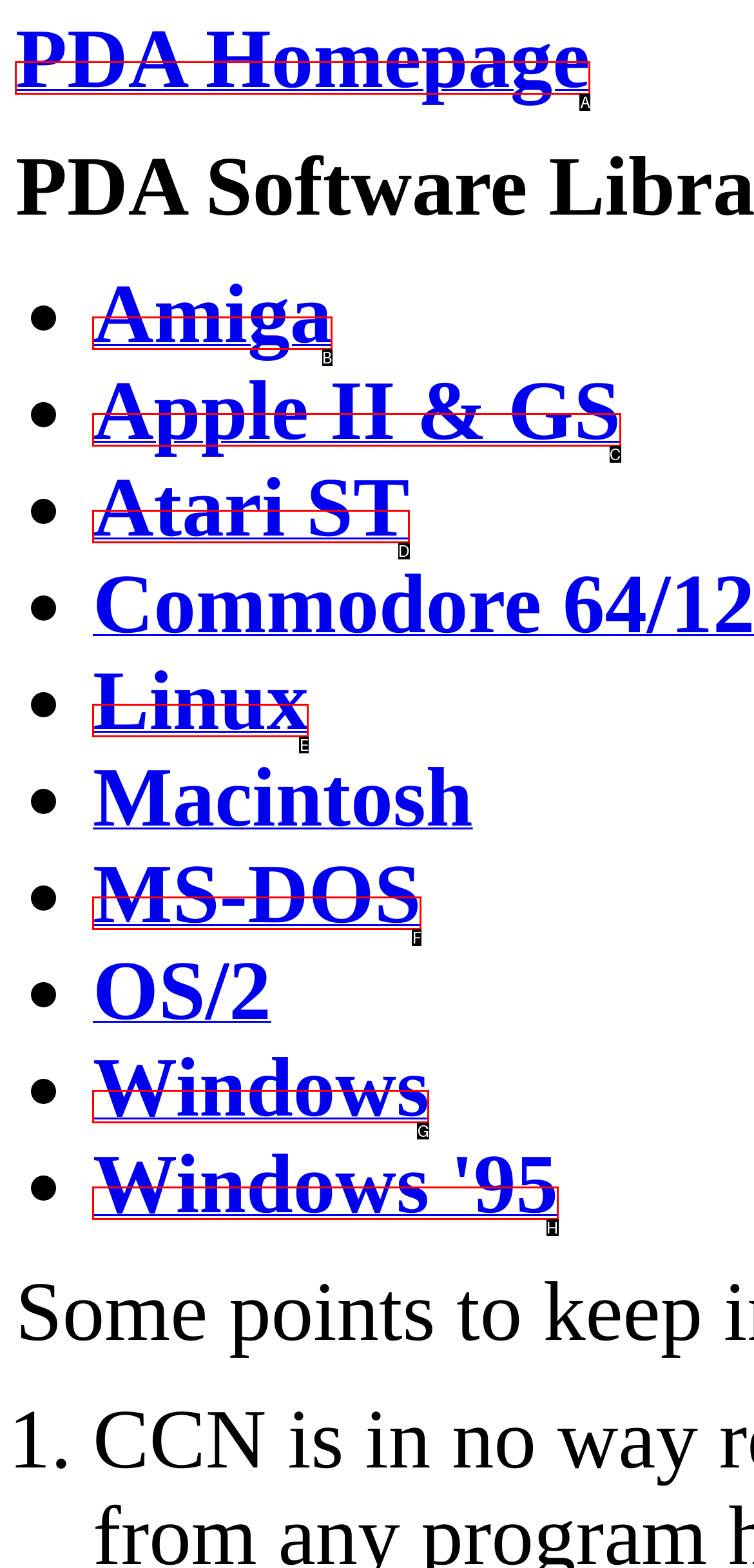For the task: access Linux page, identify the HTML element to click.
Provide the letter corresponding to the right choice from the given options.

E